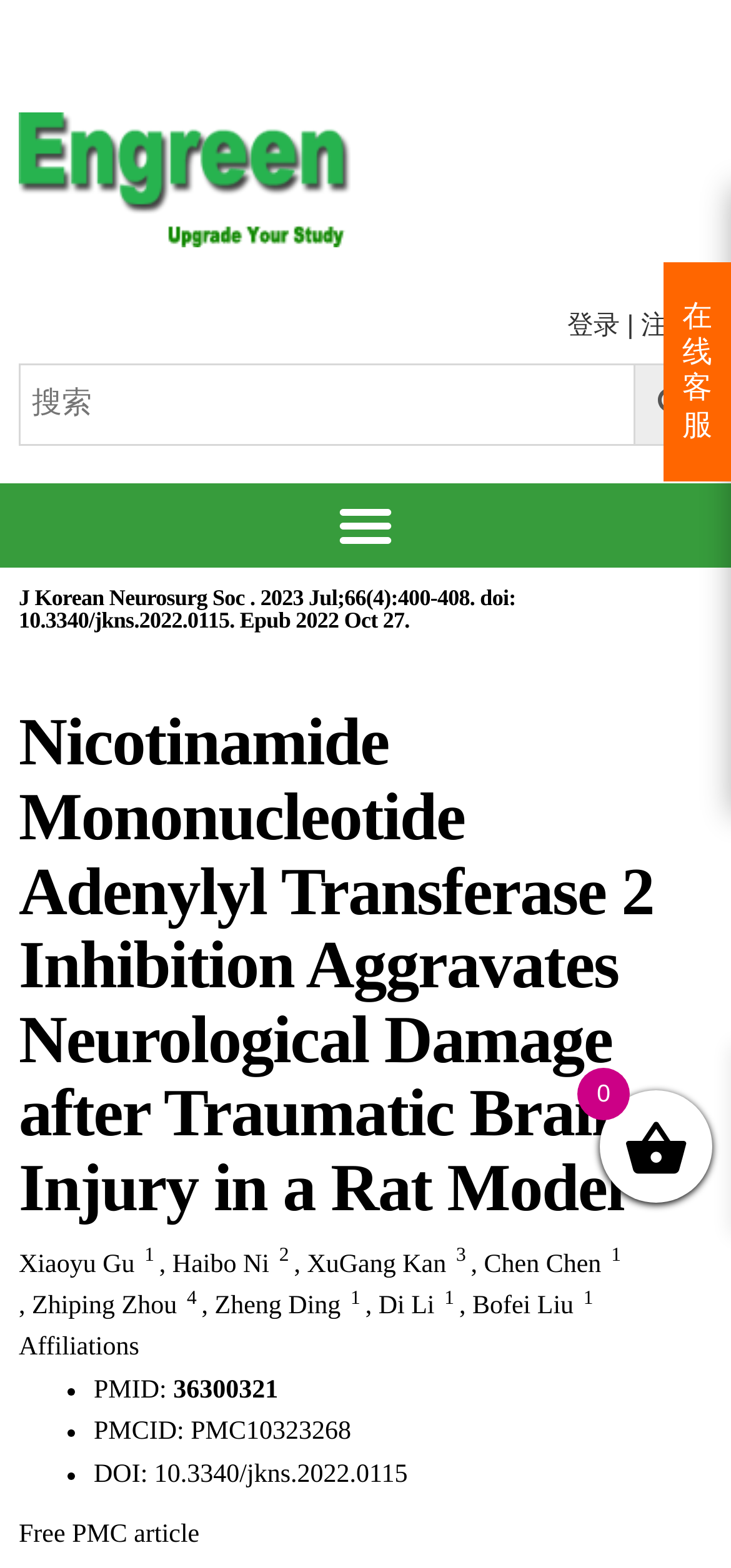Determine the bounding box coordinates for the clickable element to execute this instruction: "search for something". Provide the coordinates as four float numbers between 0 and 1, i.e., [left, top, right, bottom].

[0.026, 0.232, 0.974, 0.285]